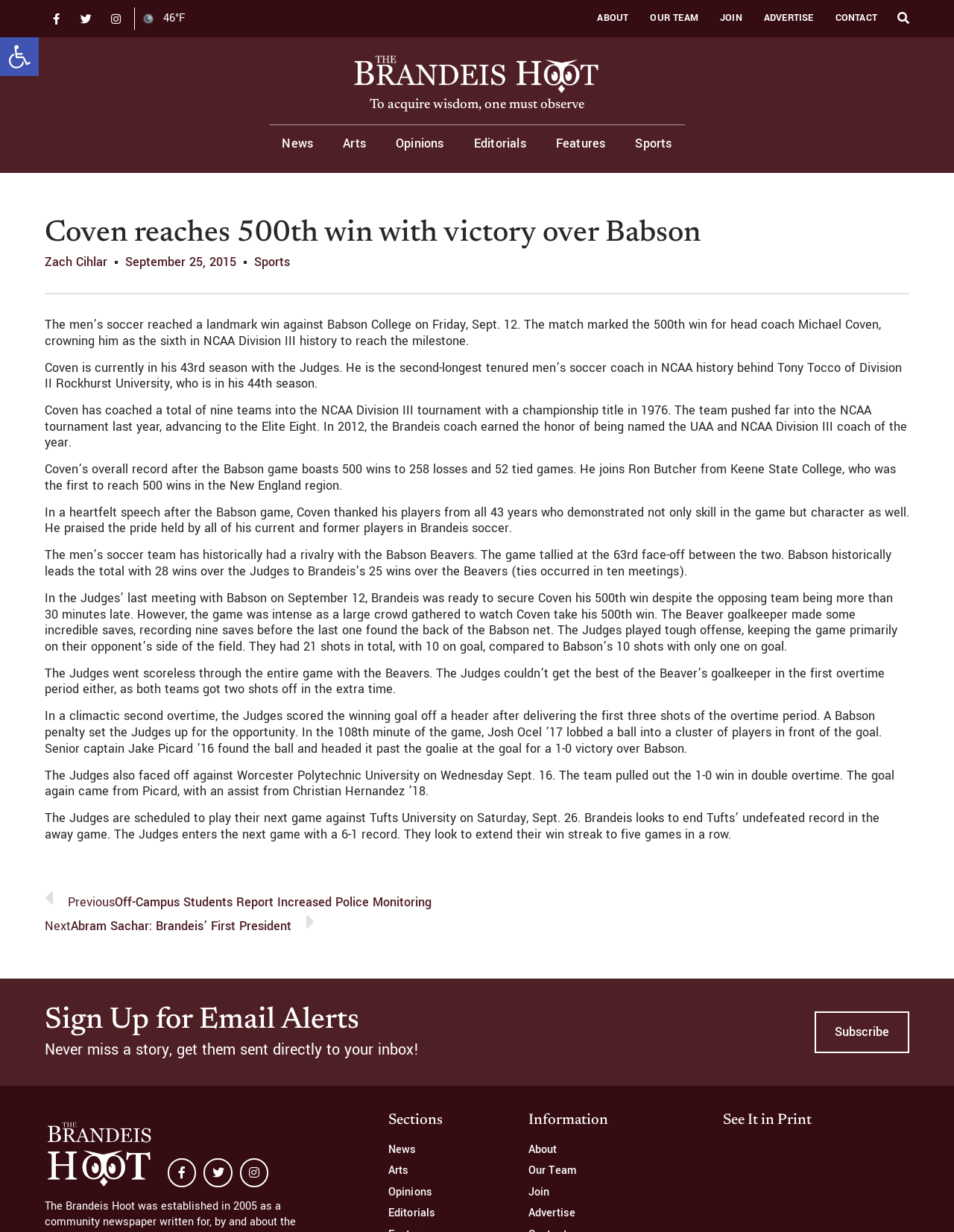Locate the bounding box coordinates of the area you need to click to fulfill this instruction: 'Click on the Sports link'. The coordinates must be in the form of four float numbers ranging from 0 to 1: [left, top, right, bottom].

[0.666, 0.11, 0.704, 0.122]